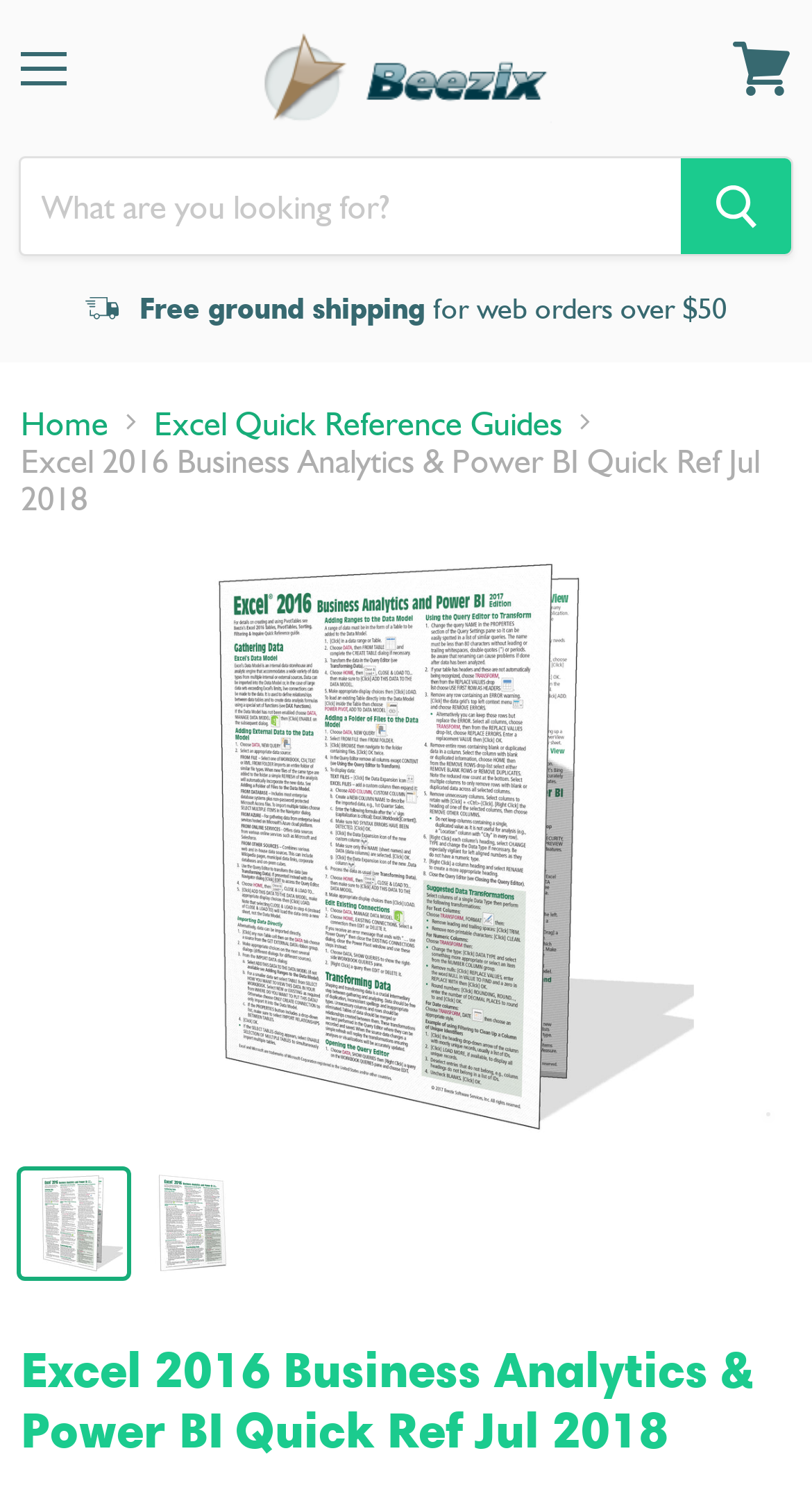Identify the bounding box coordinates of the region I need to click to complete this instruction: "View cart".

[0.877, 0.014, 1.0, 0.079]